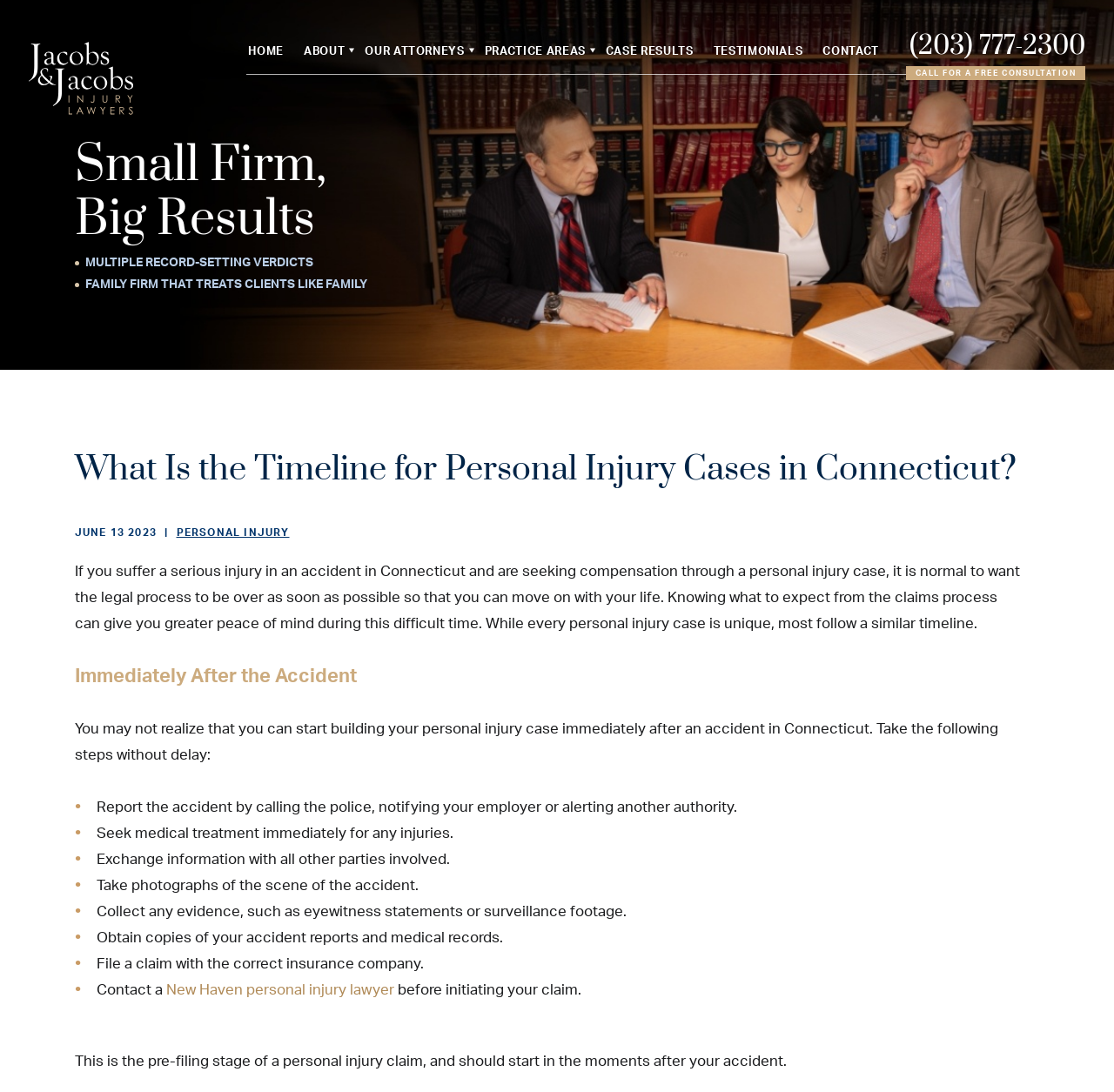Pinpoint the bounding box coordinates of the clickable element needed to complete the instruction: "Click the 'PERSONAL INJURY' link". The coordinates should be provided as four float numbers between 0 and 1: [left, top, right, bottom].

[0.158, 0.483, 0.26, 0.492]